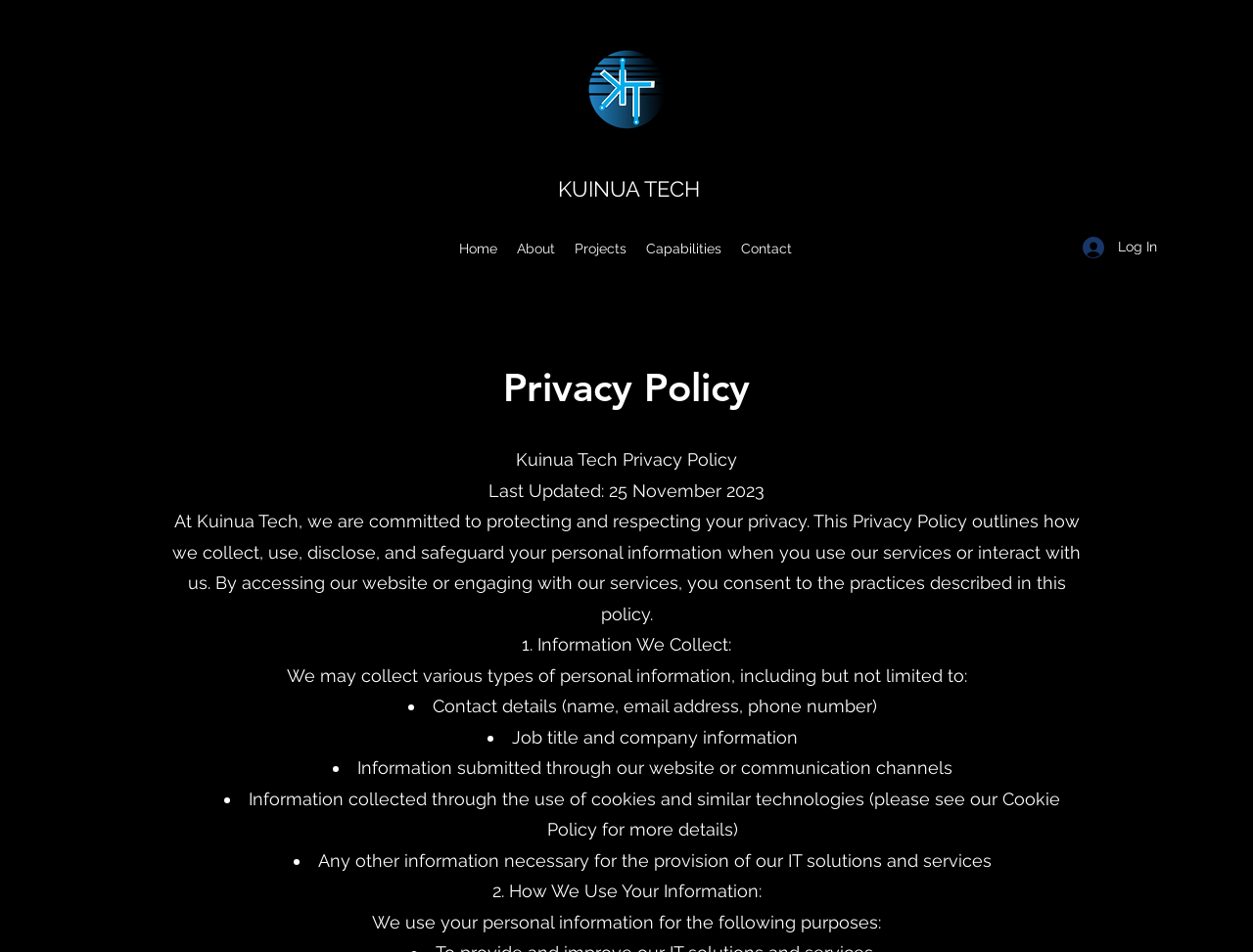Please locate the bounding box coordinates of the element's region that needs to be clicked to follow the instruction: "Click the Kuinua Tech logo". The bounding box coordinates should be provided as four float numbers between 0 and 1, i.e., [left, top, right, bottom].

[0.463, 0.041, 0.538, 0.164]